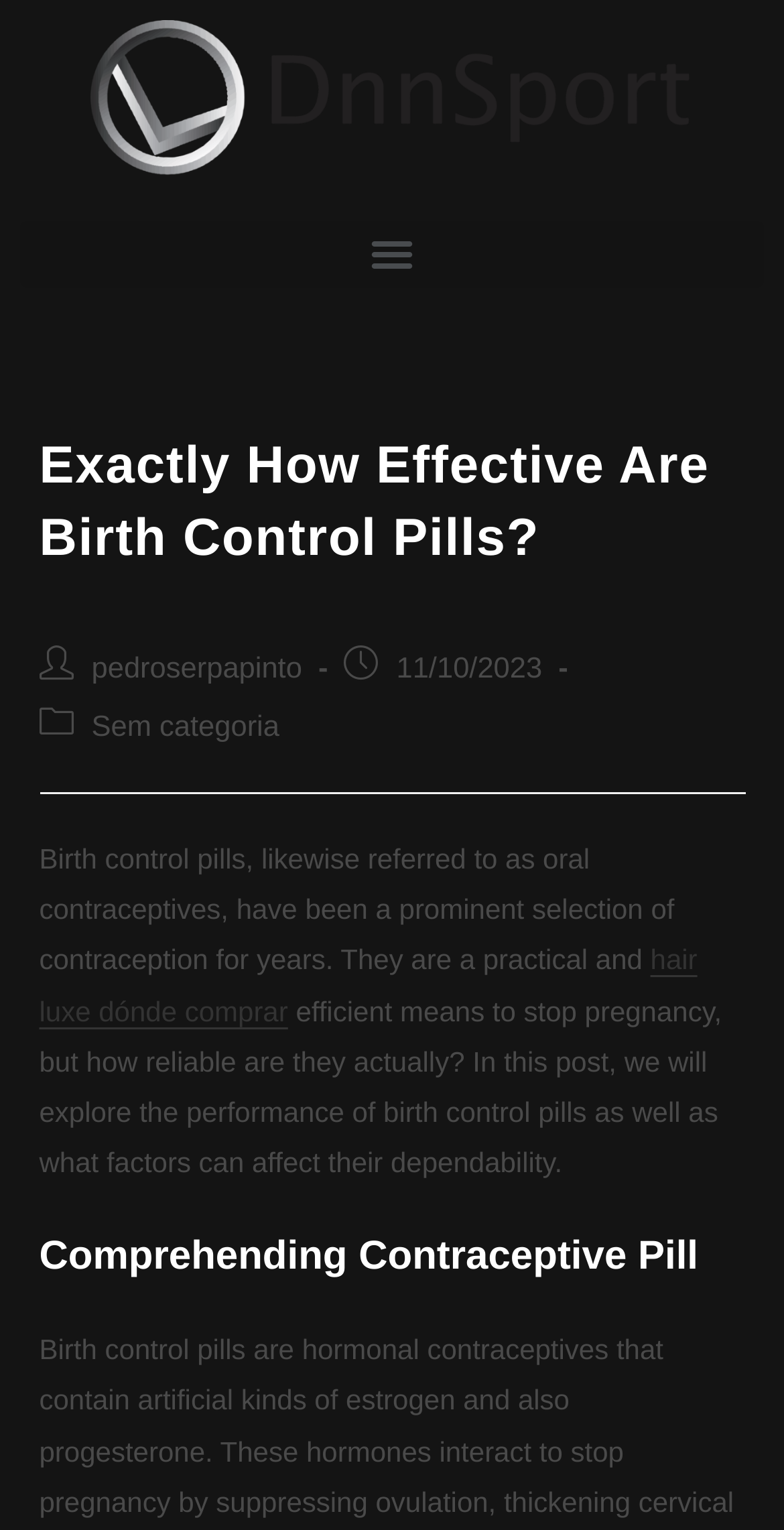Using the element description: "Sem categoria", determine the bounding box coordinates for the specified UI element. The coordinates should be four float numbers between 0 and 1, [left, top, right, bottom].

[0.117, 0.465, 0.356, 0.486]